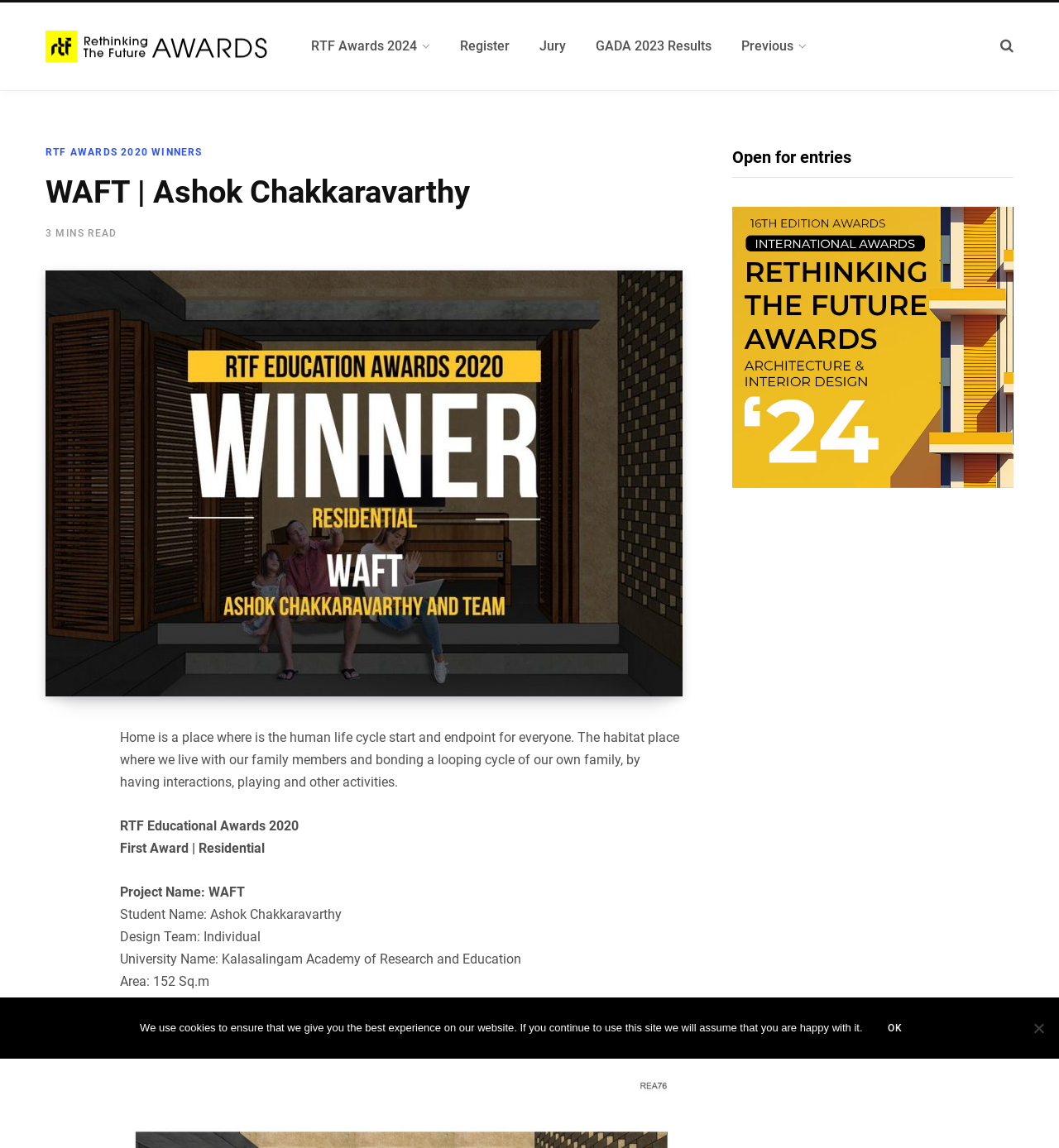Please find and report the bounding box coordinates of the element to click in order to perform the following action: "View the 'GADA 2023 Results'". The coordinates should be expressed as four float numbers between 0 and 1, in the format [left, top, right, bottom].

[0.548, 0.015, 0.686, 0.066]